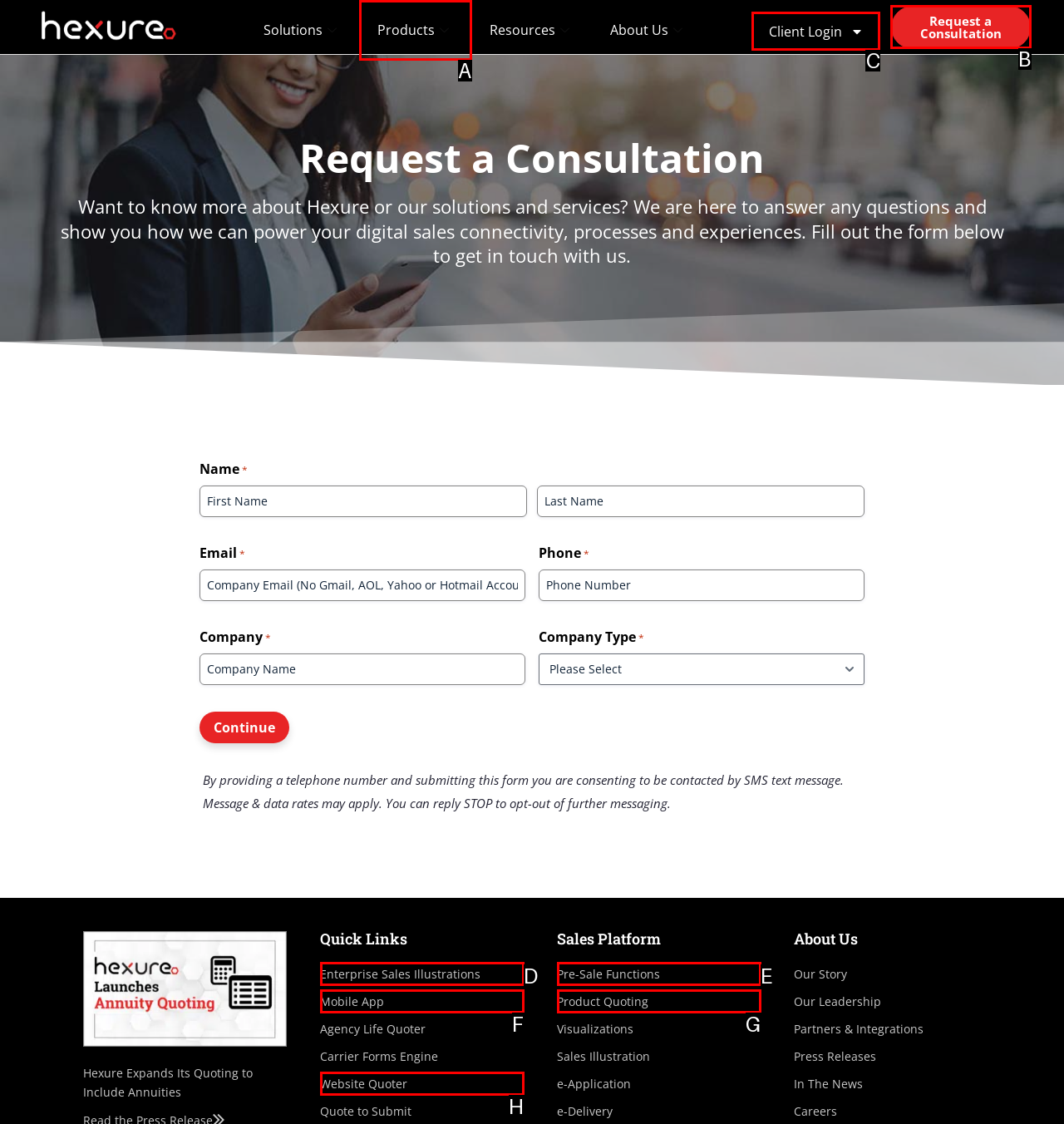To execute the task: Click the 'Request a Consultation' link, which one of the highlighted HTML elements should be clicked? Answer with the option's letter from the choices provided.

B